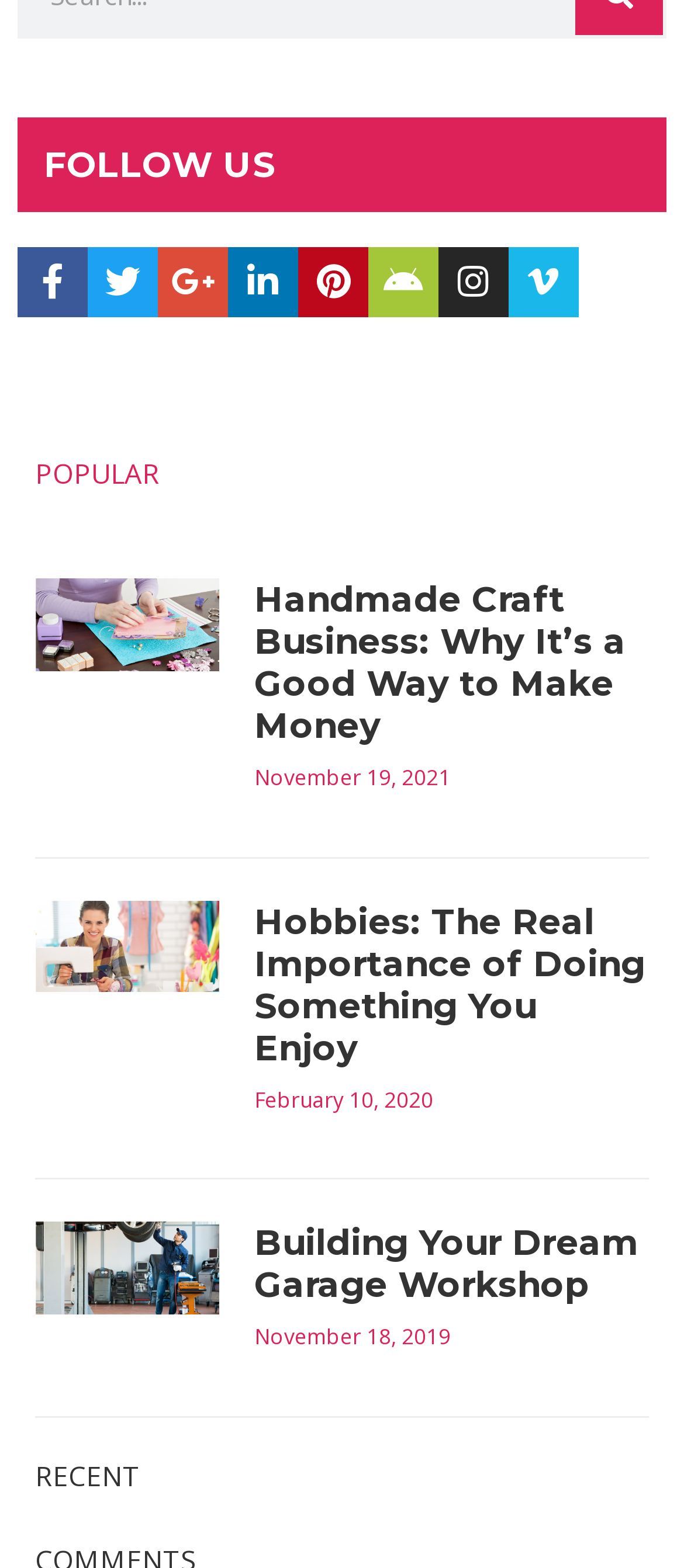Using the webpage screenshot, find the UI element described by aria-label="Reddit" title="Reddit". Provide the bounding box coordinates in the format (top-left x, top-left y, bottom-right x, bottom-right y), ensuring all values are floating point numbers between 0 and 1.

None